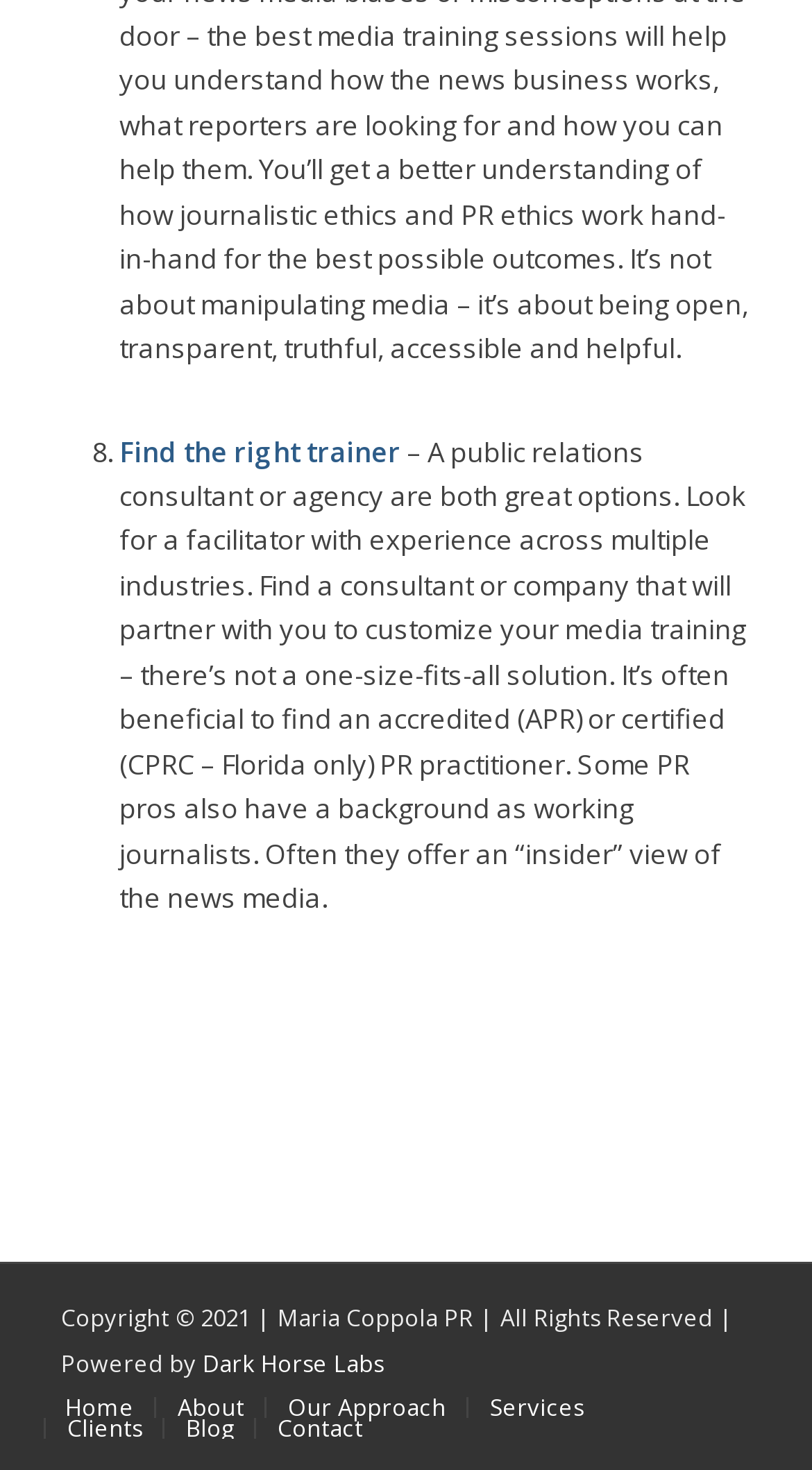Based on what you see in the screenshot, provide a thorough answer to this question: What is the topic of the main content on the page?

The main content on the page discusses finding the right trainer for media training, and provides guidance on what to look for in a facilitator, indicating that the topic is related to finding a media trainer.